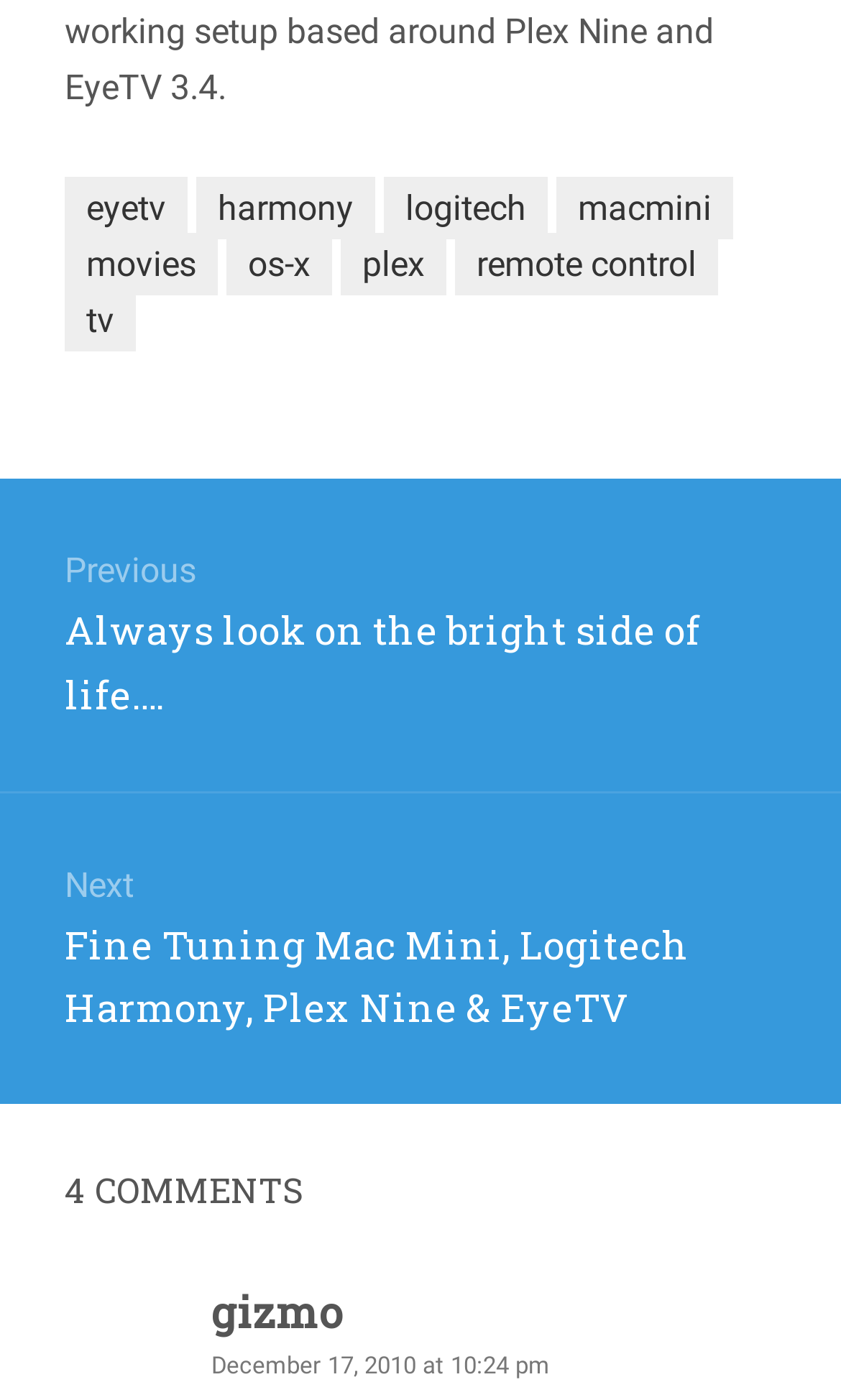Identify the bounding box coordinates for the UI element mentioned here: "remote control". Provide the coordinates as four float values between 0 and 1, i.e., [left, top, right, bottom].

[0.541, 0.167, 0.854, 0.211]